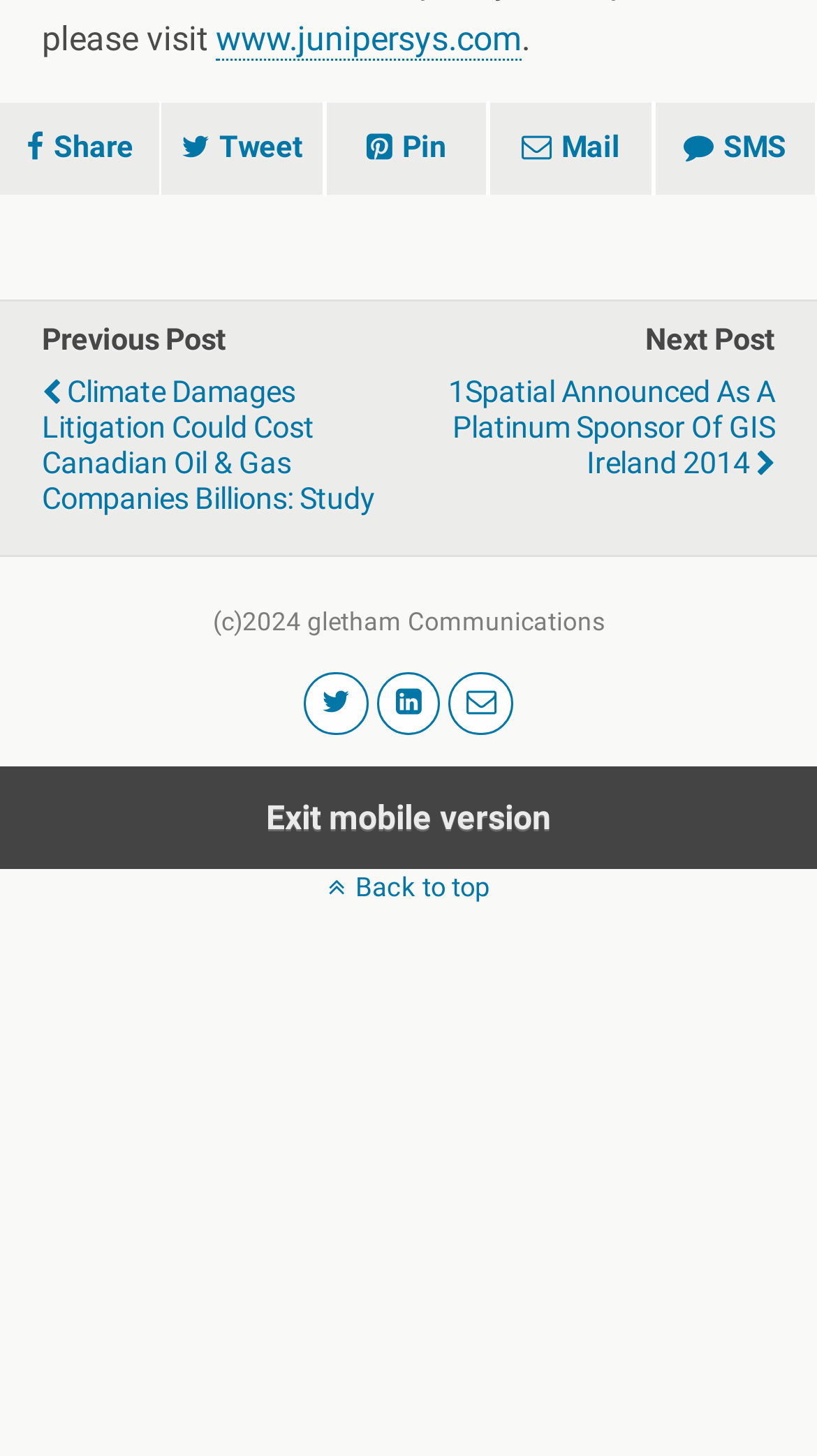Find the bounding box coordinates of the clickable element required to execute the following instruction: "Visit the Juniper Systems website". Provide the coordinates as four float numbers between 0 and 1, i.e., [left, top, right, bottom].

[0.264, 0.013, 0.638, 0.042]